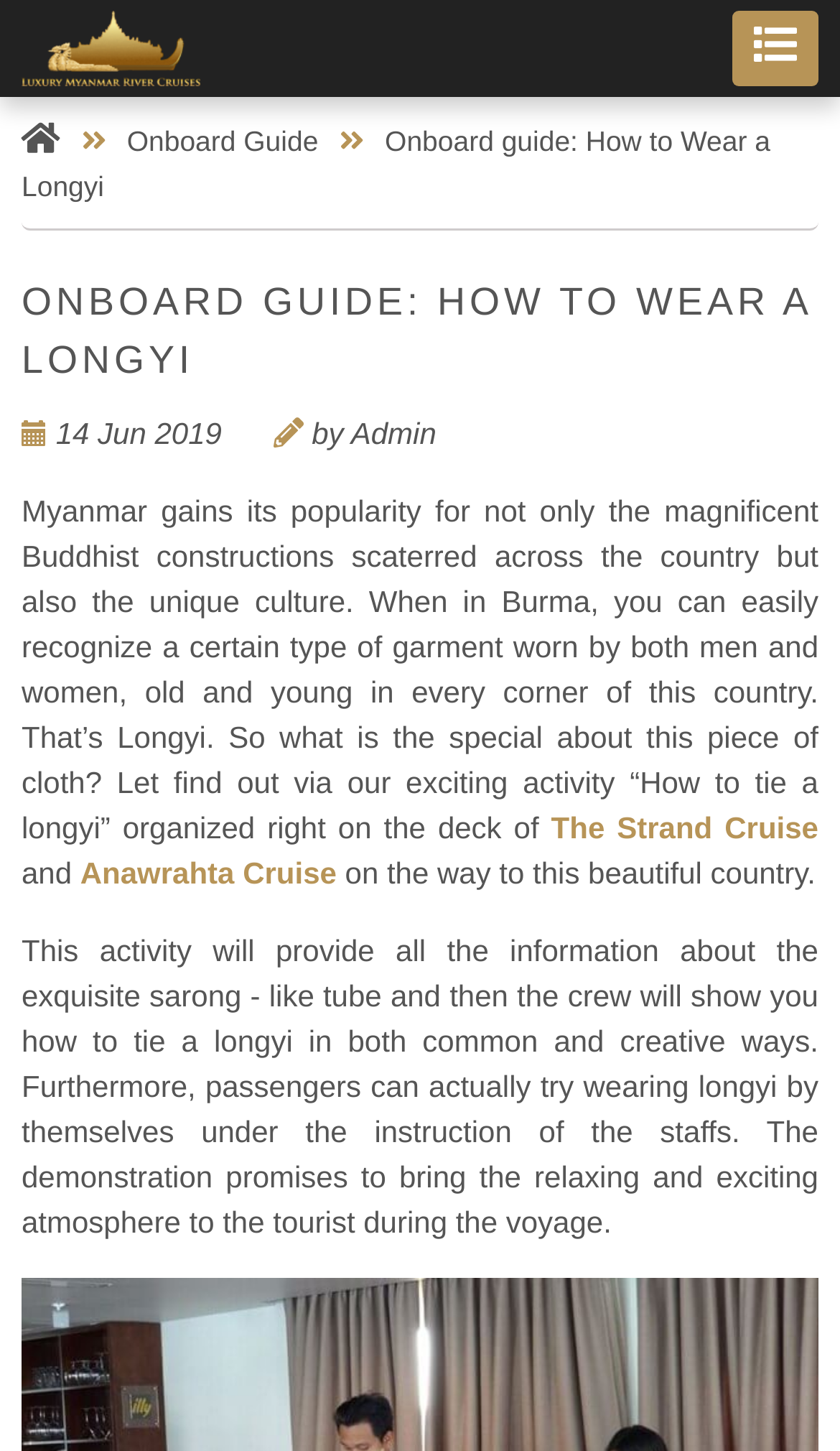Kindly respond to the following question with a single word or a brief phrase: 
What is the activity about?

How to tie a longyi